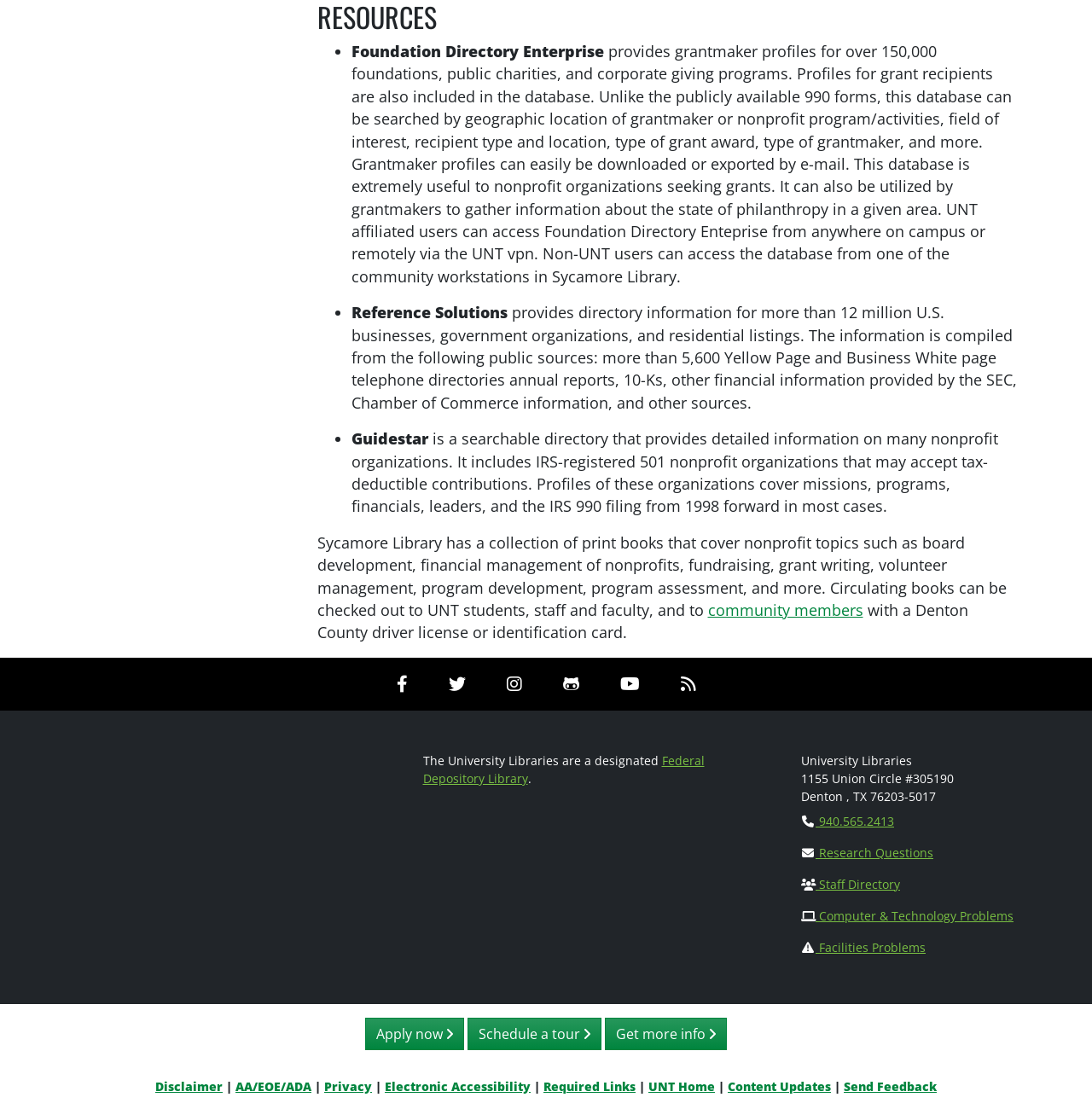Given the description: "Federal Depository Library", determine the bounding box coordinates of the UI element. The coordinates should be formatted as four float numbers between 0 and 1, [left, top, right, bottom].

[0.387, 0.678, 0.645, 0.709]